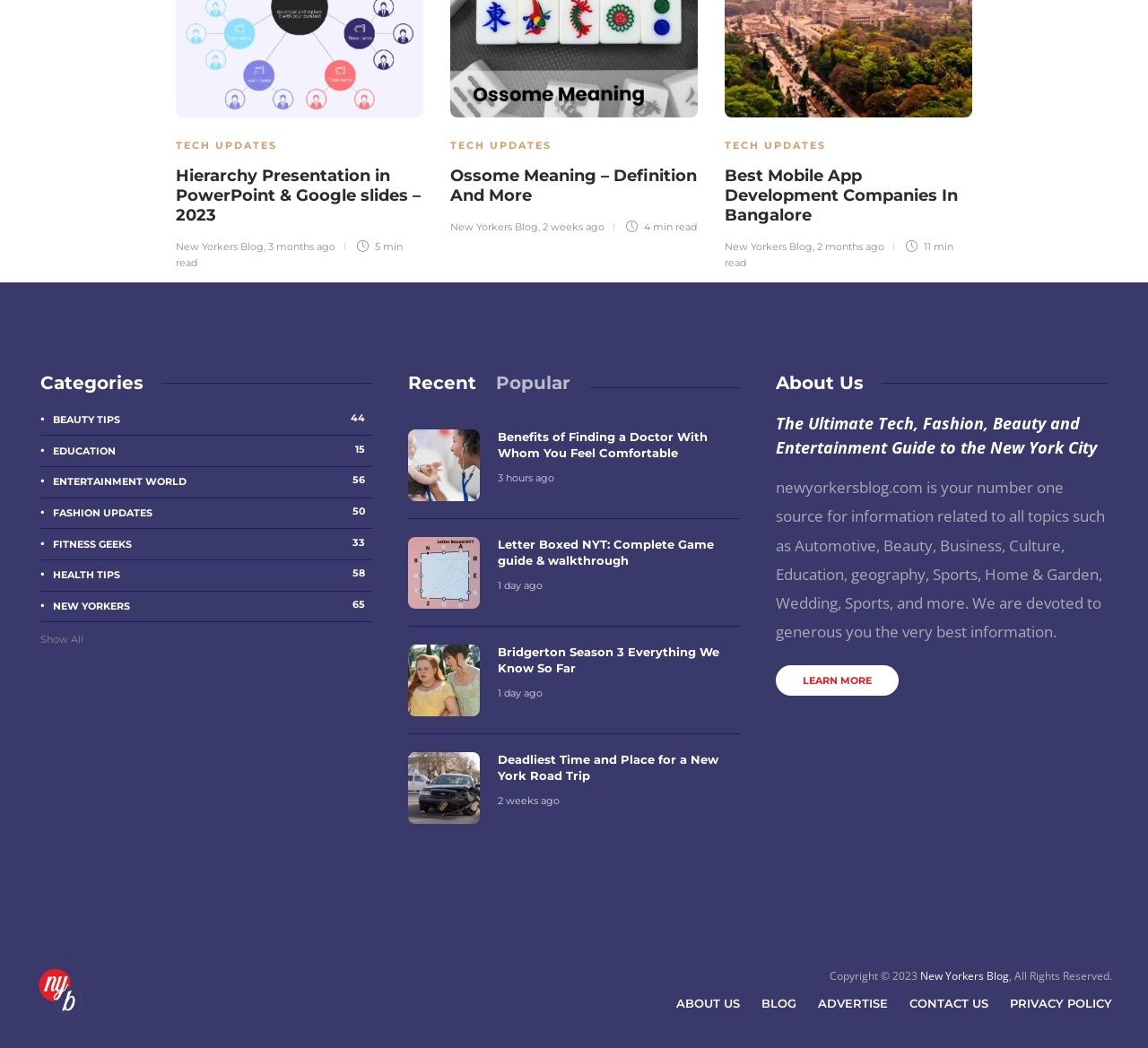Answer the following in one word or a short phrase: 
What is the purpose of the 'Show All' button?

To show all categories